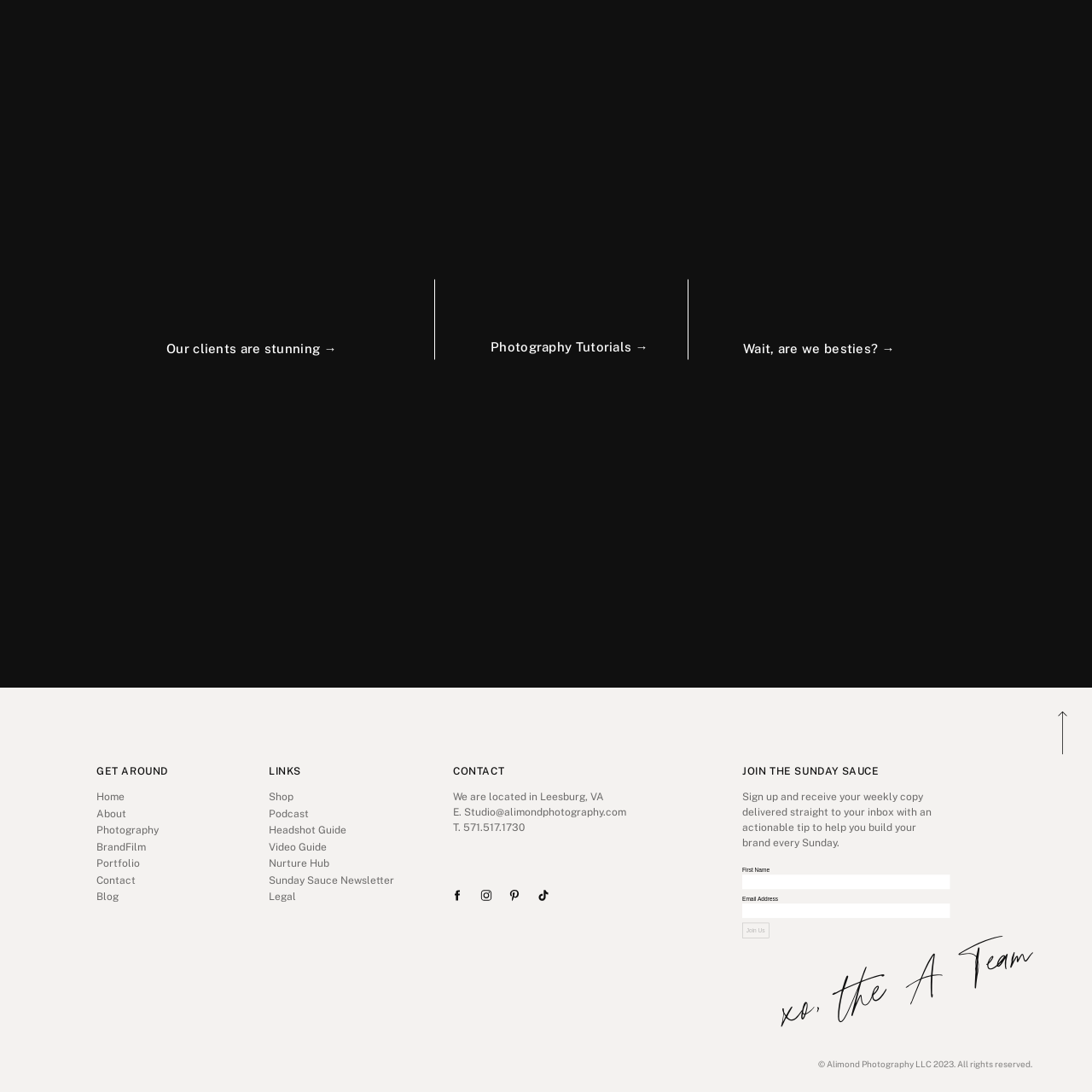Give an in-depth description of the image within the red border.

The image features a visually engaging video thumbnail that captures attention. It highlights a video shared on April 30, 2024, showcasing the inspiring journey of @hollychapple, a fearless individual who embraced the world of social media during her pregnancy. The thumbnail serves as a compelling invitation to viewers, embodying themes of resilience and authenticity. With eye-catching visuals, it aims to connect with an audience interested in personal stories and the impact of social media on modern life. This piece of content exemplifies the blend of personal narrative and digital engagement, making it relevant for those seeking inspiration and connection in today’s fast-paced online environment.